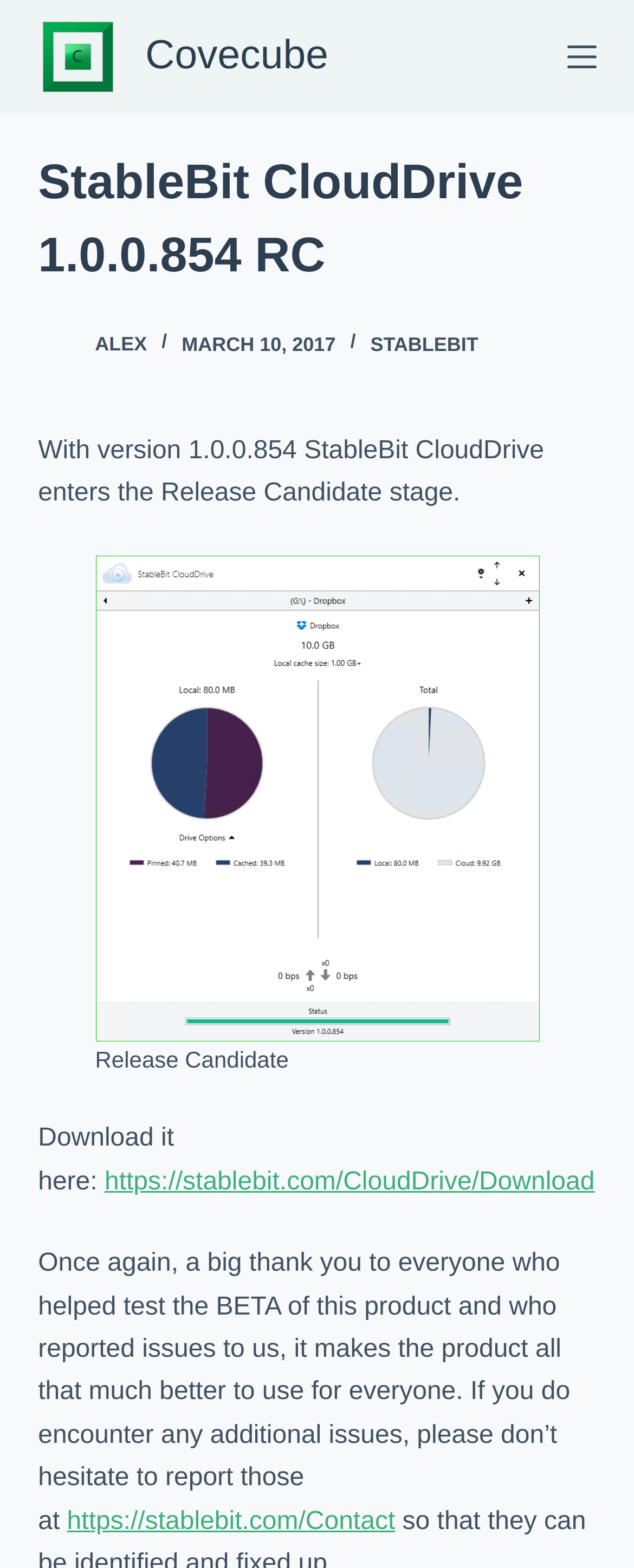Detail the features and information presented on the webpage.

The webpage is about StableBit CloudDrive 1.0.0.854 RC, a product from Covecube. At the top-left corner, there is a link to "Skip to content". Next to it, there is a link to "Covecube" with an accompanying image of the Covecube logo. 

On the top-right corner, there is a button to "Open off canvas". Below it, there is a header section with a heading that displays the product name and version. Within this section, there are links to "alex" and "ALEX" with accompanying images, a timestamp showing "MARCH 10, 2017", and a link to "STABLEBIT". 

Below the header section, there is a paragraph of text that explains the product's current stage, which is the Release Candidate stage. Following this, there is a figure with a link to "Release Candidate" and a figcaption. 

Further down, there is a call-to-action to download the product, with a link to the download page. The webpage also expresses gratitude to those who helped test the product and encourages users to report any issues they encounter, with a link to the contact page.